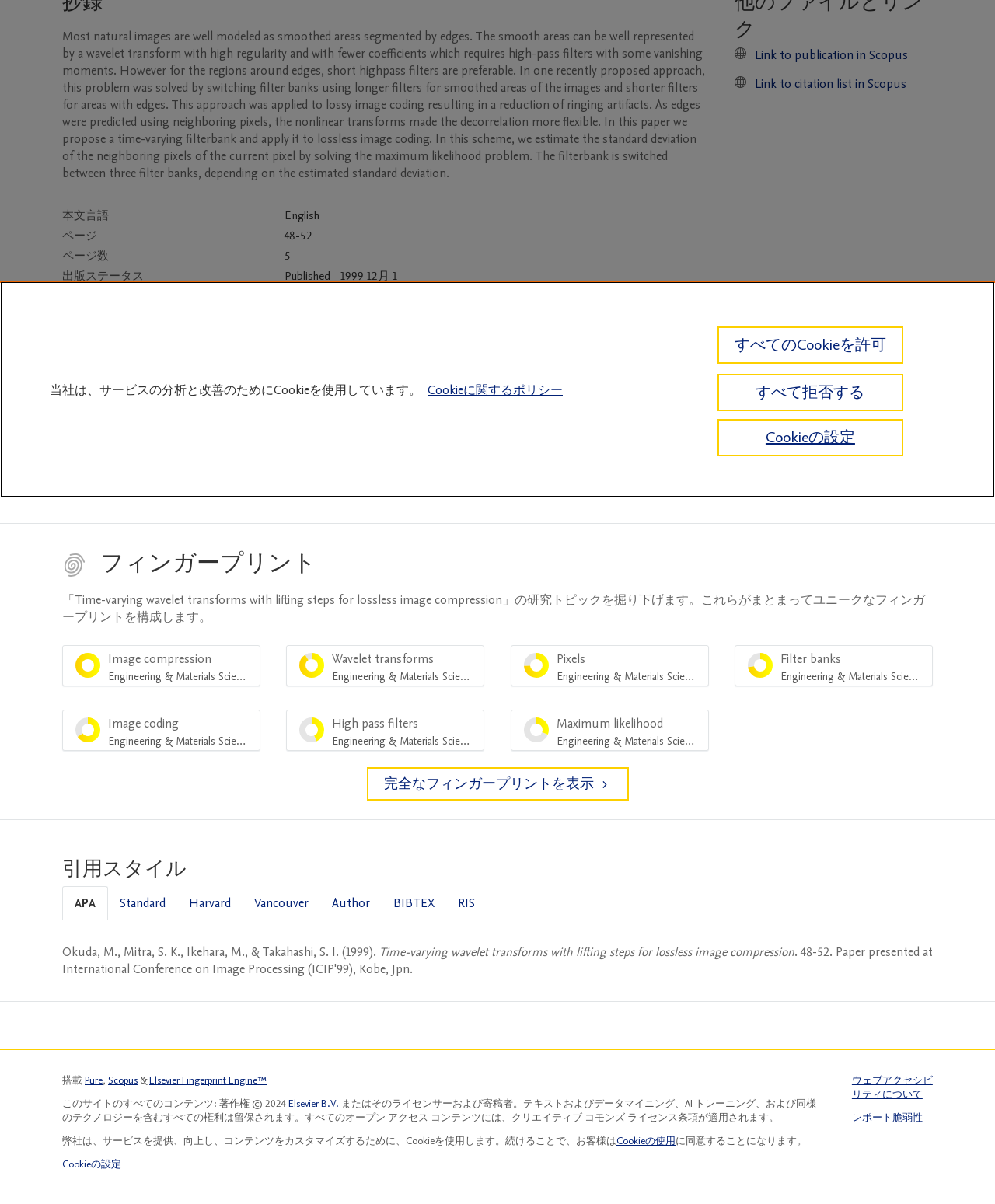Provide the bounding box coordinates of the HTML element described as: "Elsevier B.V.". The bounding box coordinates should be four float numbers between 0 and 1, i.e., [left, top, right, bottom].

[0.29, 0.911, 0.341, 0.922]